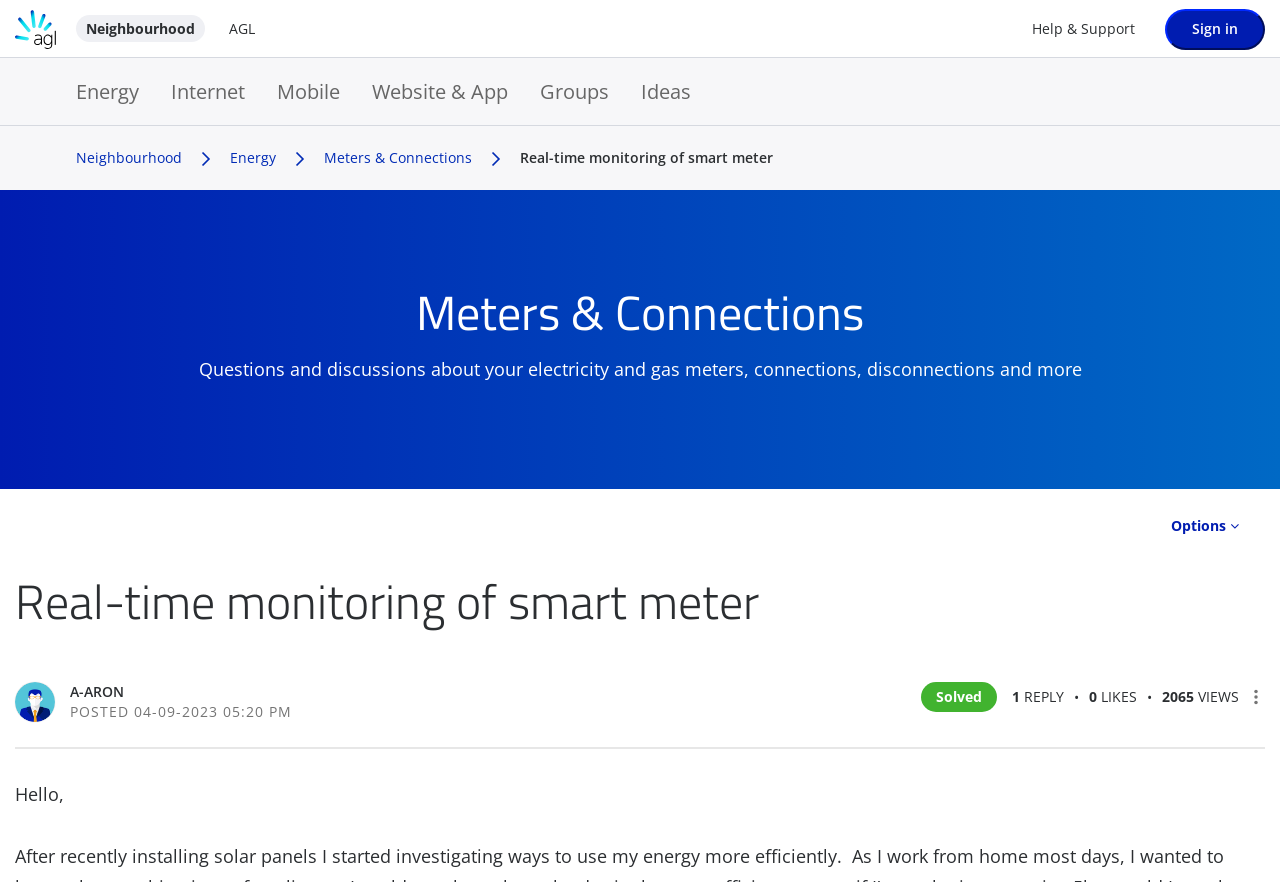Find the bounding box coordinates of the element you need to click on to perform this action: 'Open the 'Energy' menu'. The coordinates should be represented by four float values between 0 and 1, in the format [left, top, right, bottom].

[0.059, 0.066, 0.124, 0.142]